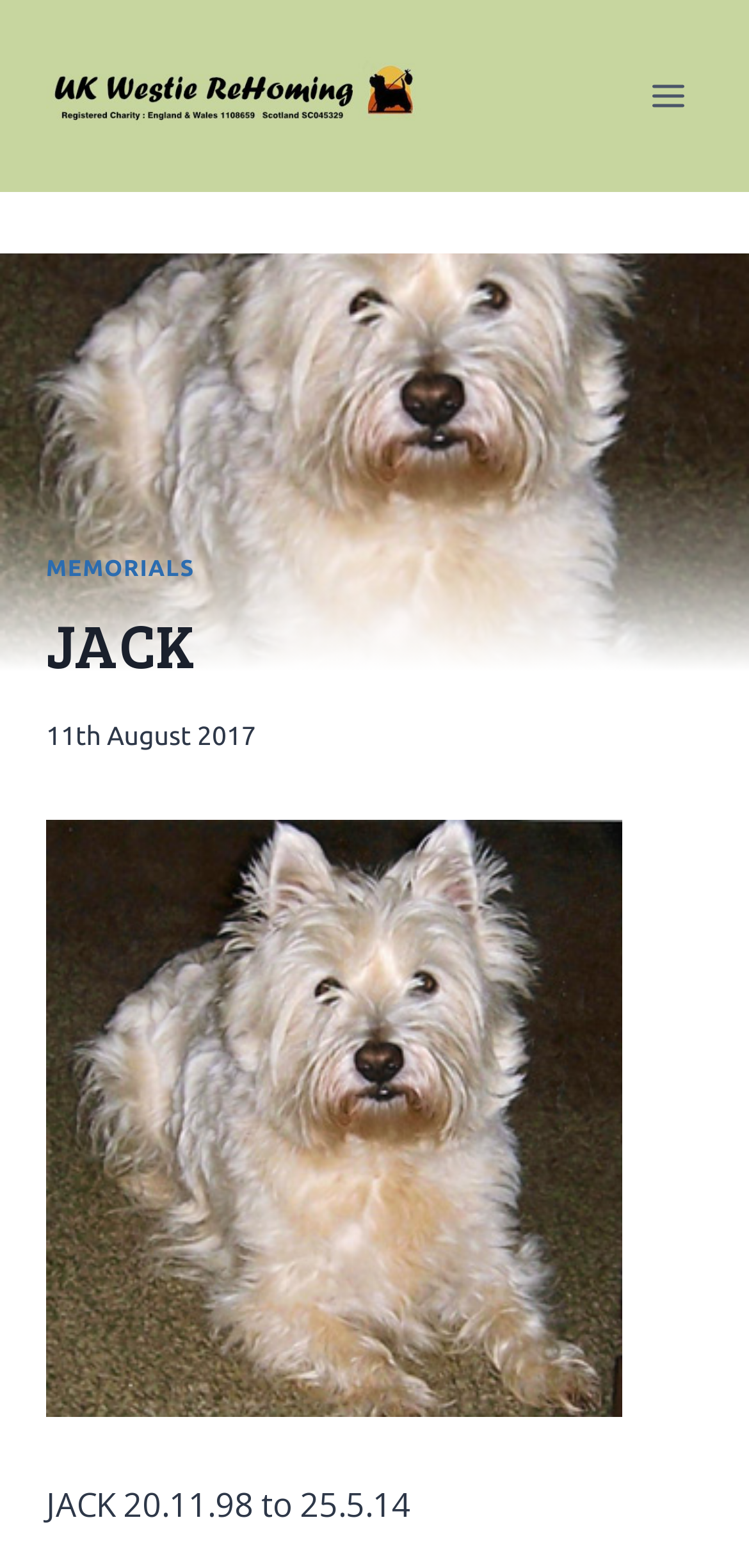Provide a short, one-word or phrase answer to the question below:
What is the lifespan of the dog?

15 years and 6 months